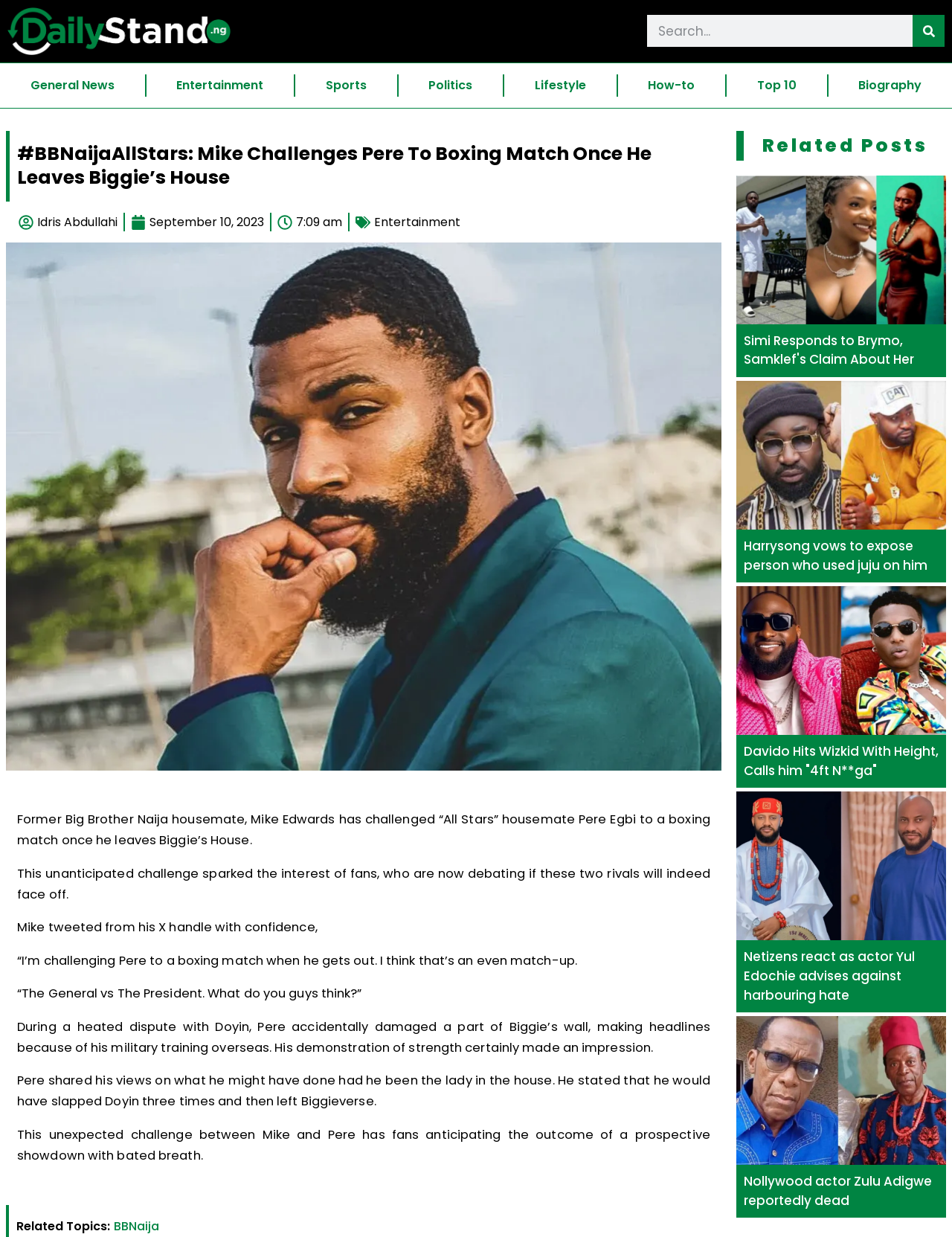Please identify the bounding box coordinates of the element that needs to be clicked to perform the following instruction: "Search for something".

[0.68, 0.012, 0.992, 0.038]